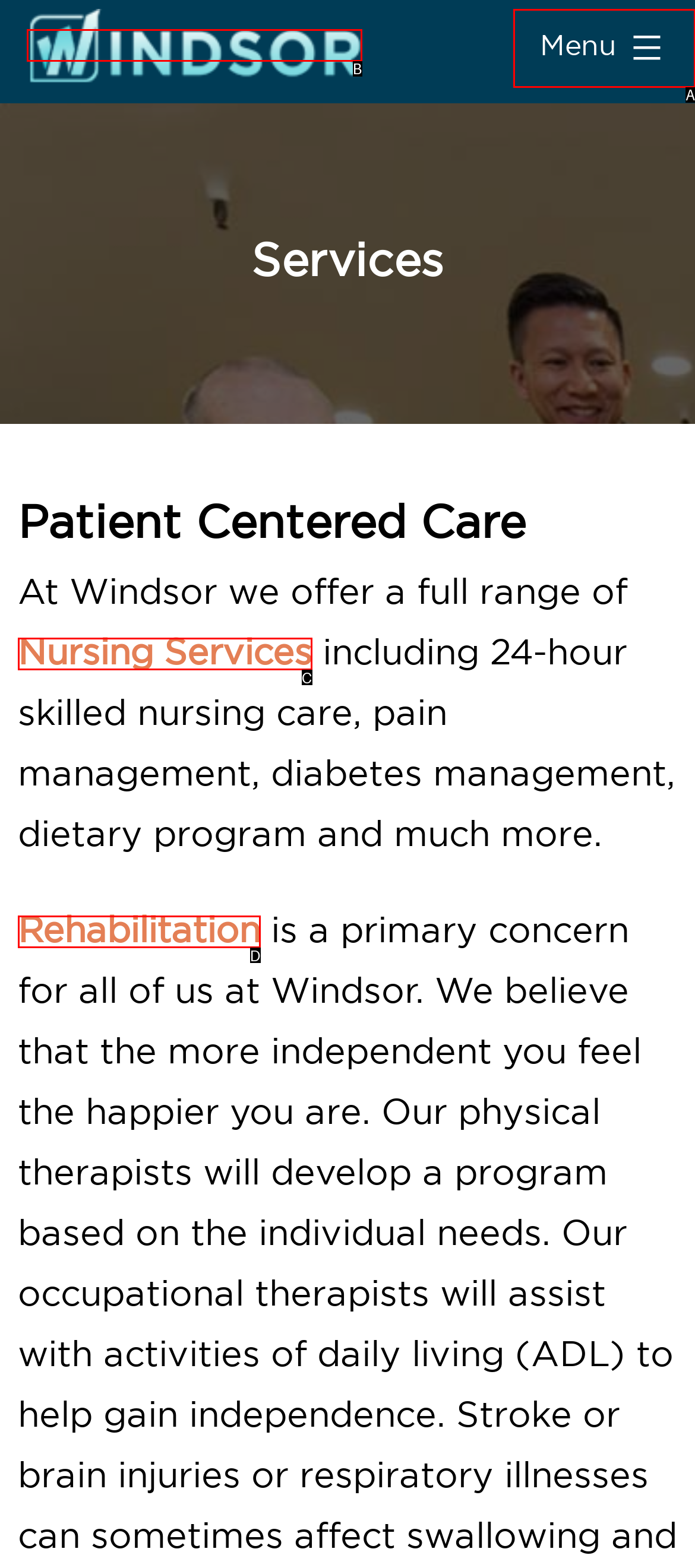Given the element description: alt="windsorhampton.com"
Pick the letter of the correct option from the list.

B